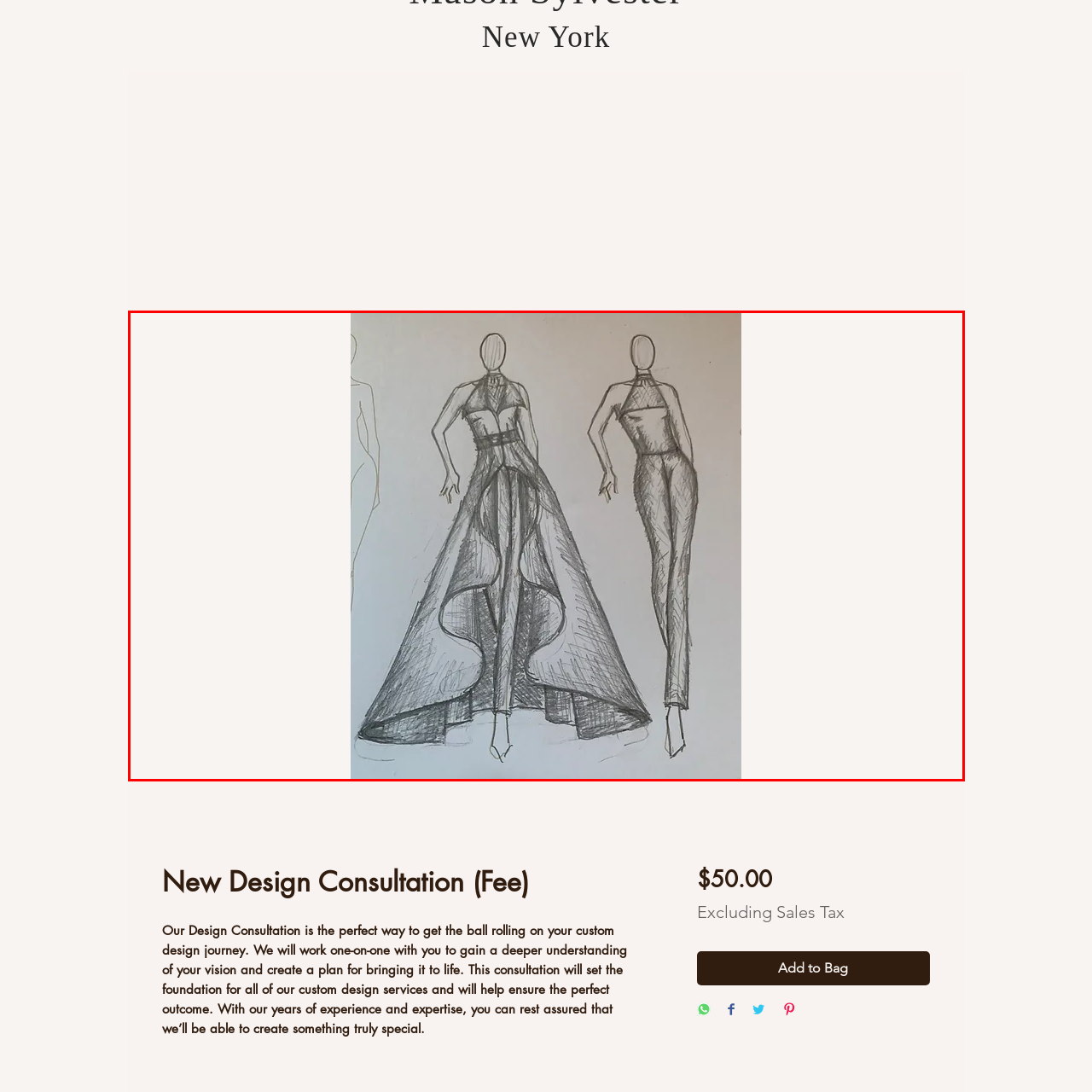Offer an in-depth description of the image encased within the red bounding lines.

This image showcases a detailed sketch of two elegant fashion designs side by side. On the left, a striking gown features a voluminous skirt with dramatic folds, accentuating a fitted bodice that highlights the figure. The gown has unique cutouts and a sophisticated belt that adds structure and flair. On the right, a sleek, form-fitting jumpsuit presents a contemporary silhouette, showcasing clean lines and a high neckline. Both designs embody a modern aesthetic that captures the essence of haute couture, perfect for a high-profile event. This illustration represents the beginning of a custom design journey, which is further explored in the accompanying consultation service offered for a fee of $50.